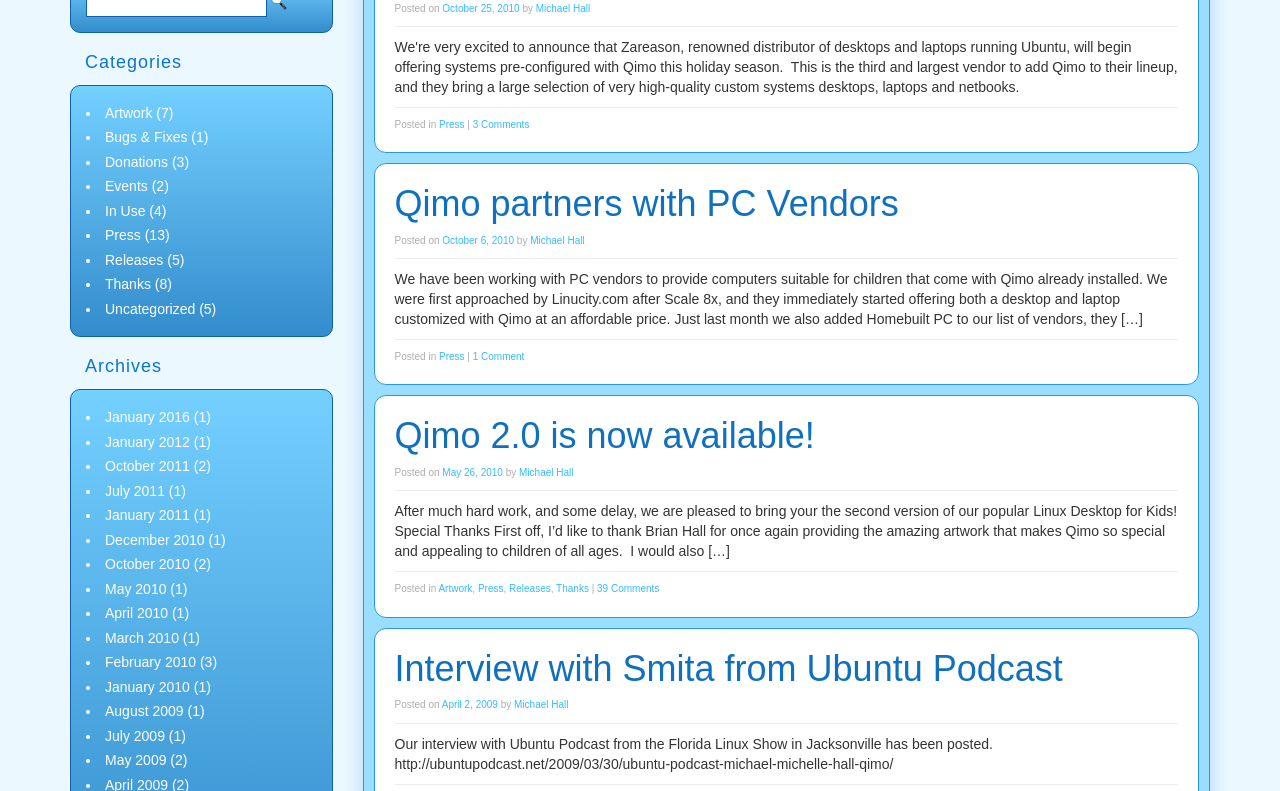Given the element description: "Qimo 2.0 is now available!", predict the bounding box coordinates of this UI element. The coordinates must be four float numbers between 0 and 1, given as [left, top, right, bottom].

[0.308, 0.525, 0.636, 0.577]